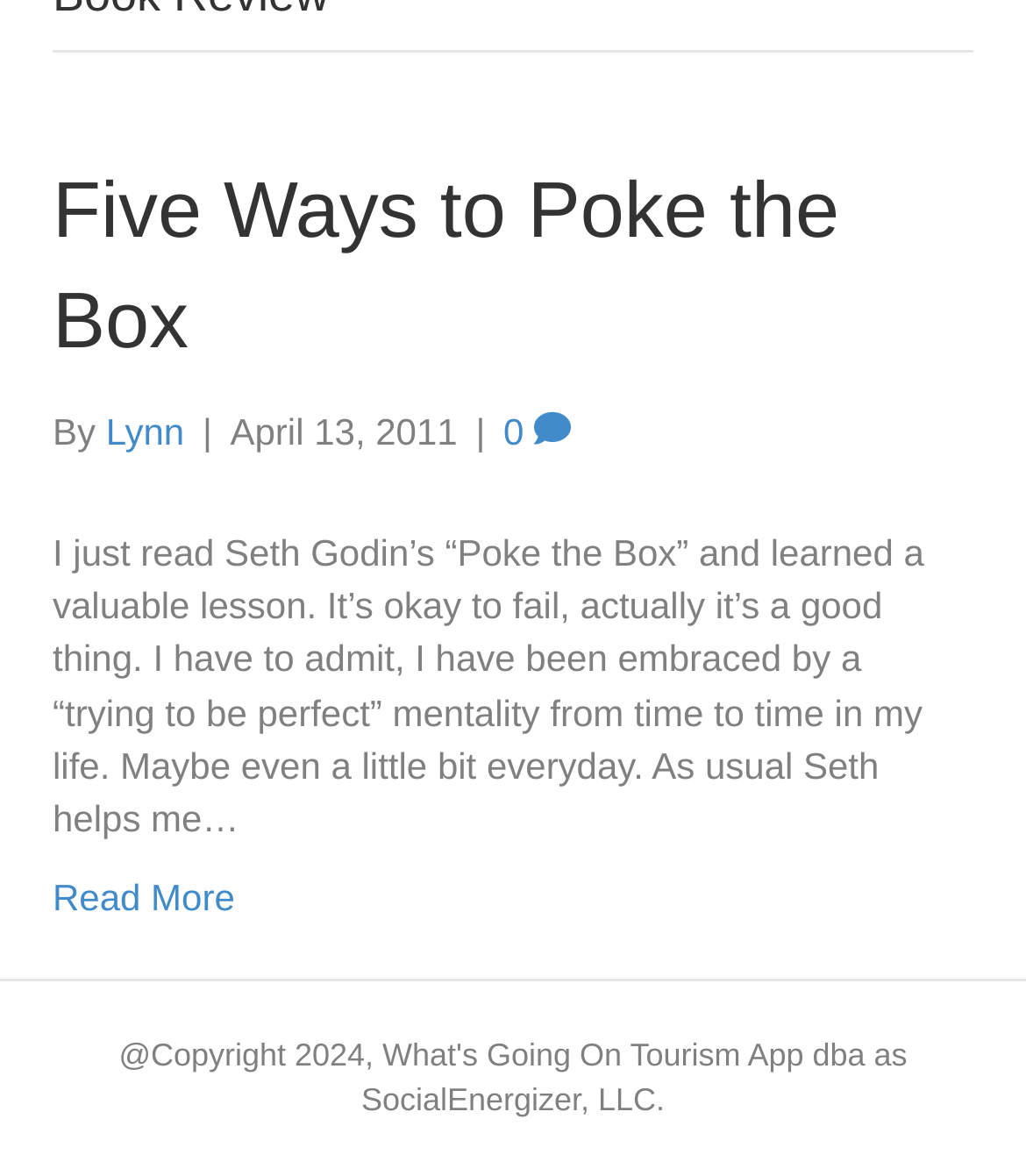Predict the bounding box of the UI element that fits this description: "Read More".

[0.051, 0.746, 0.229, 0.782]